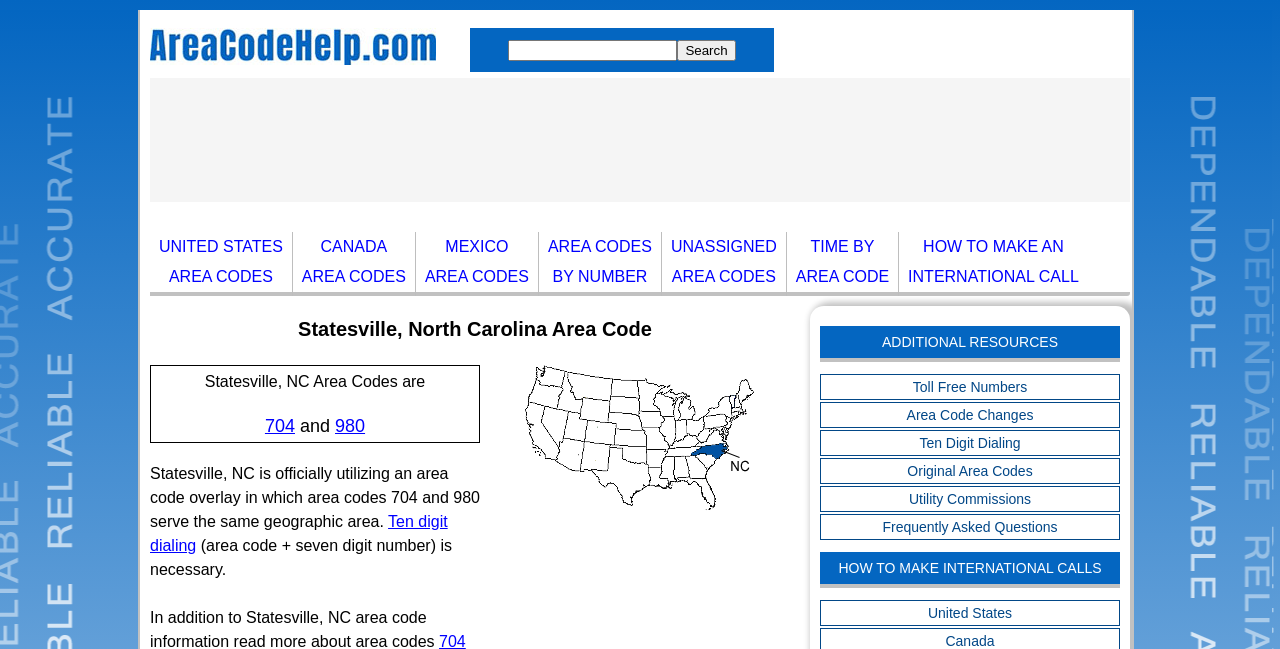Could you indicate the bounding box coordinates of the region to click in order to complete this instruction: "Learn about ten digit dialing".

[0.117, 0.79, 0.35, 0.853]